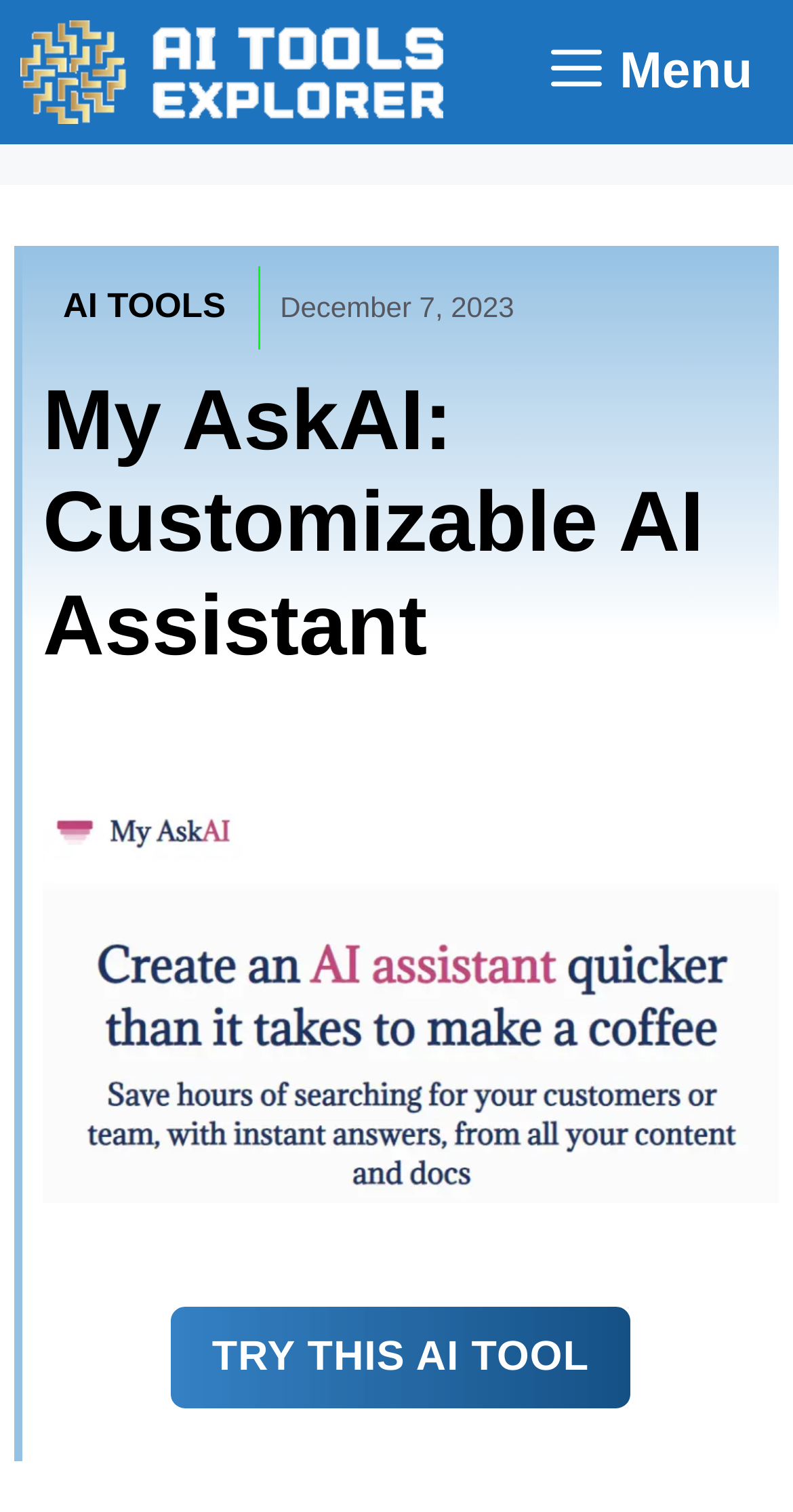Provide your answer in a single word or phrase: 
What is the purpose of the 'TRY THIS AI TOOL' button?

To try the AI tool